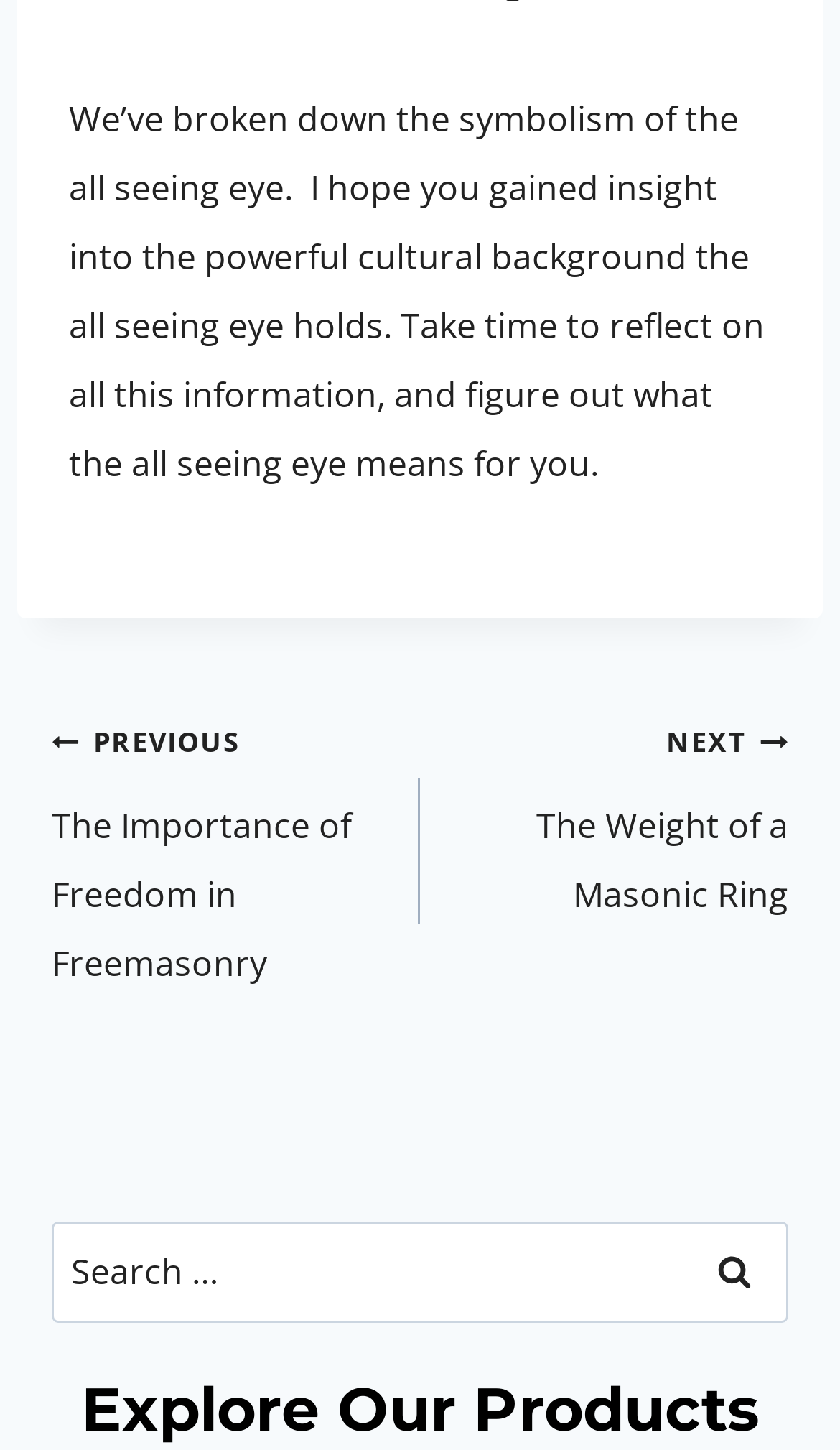What is the purpose of the search box?
Respond to the question with a well-detailed and thorough answer.

The search box is located at the top right corner of the webpage, and it has a label 'Search for:' next to it. This suggests that the search box is intended for users to search for specific content within the website.